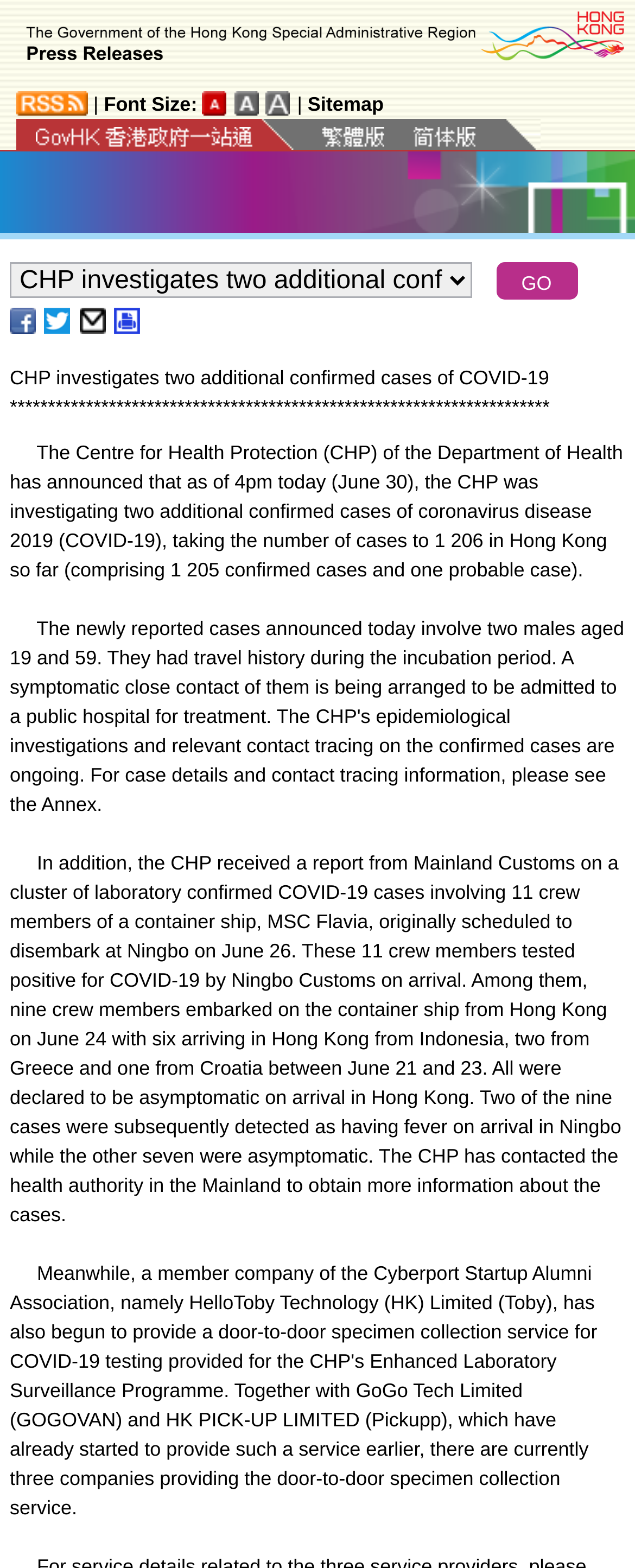Point out the bounding box coordinates of the section to click in order to follow this instruction: "Change font size to Larger".

[0.369, 0.058, 0.41, 0.073]